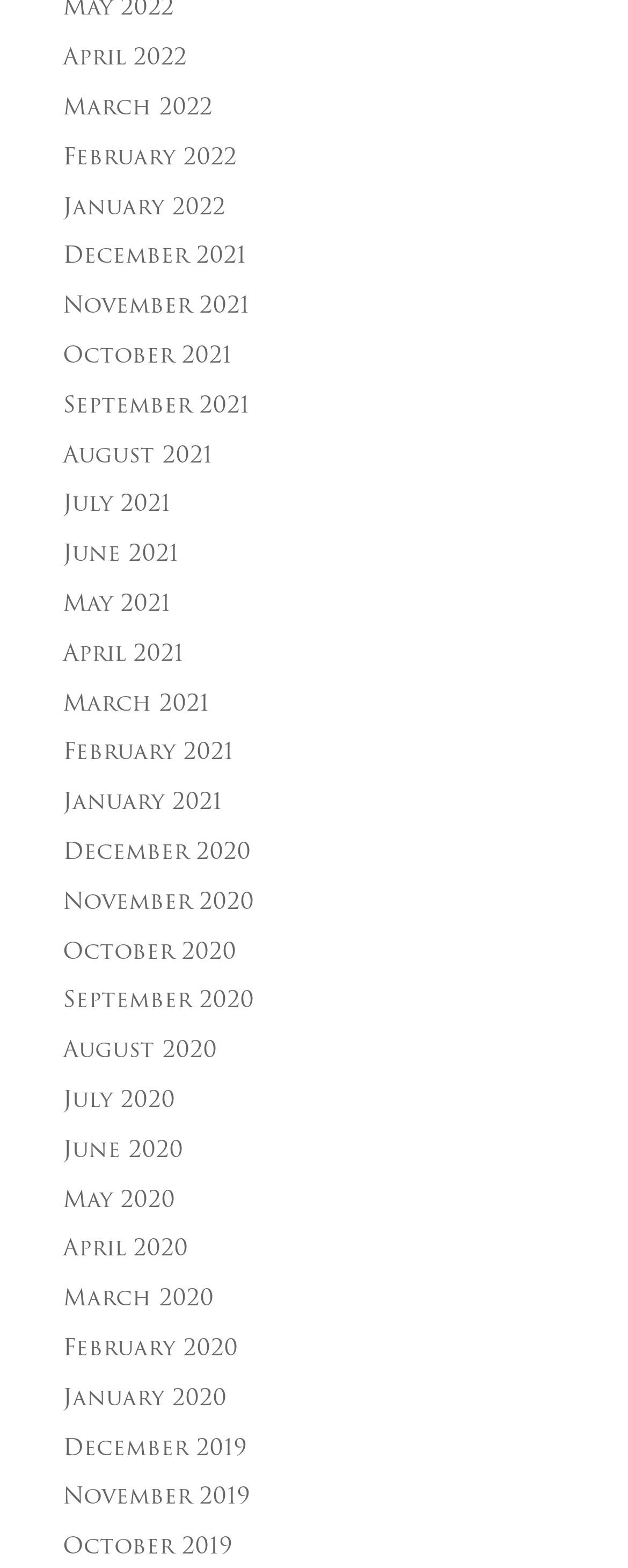What is the earliest month listed on this webpage?
Provide a concise answer using a single word or phrase based on the image.

December 2019